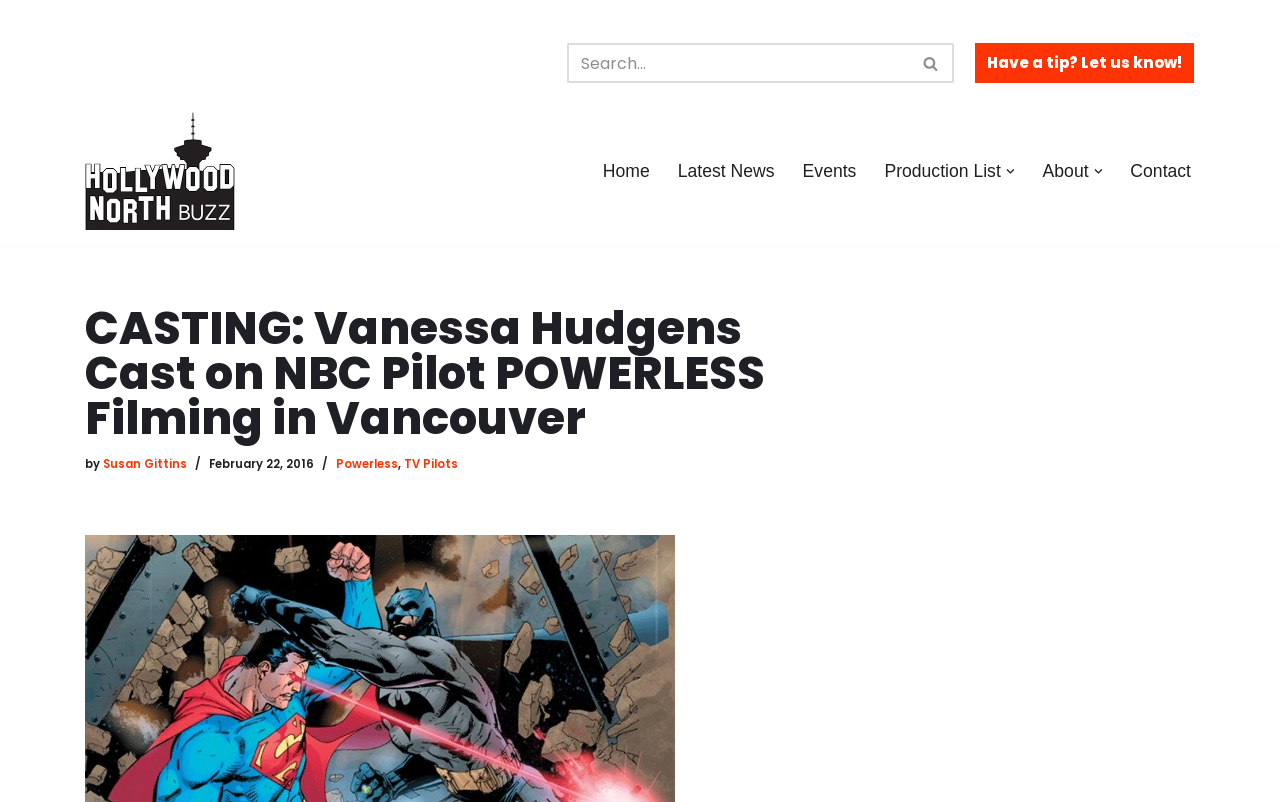Show the bounding box coordinates for the element that needs to be clicked to execute the following instruction: "Search for something". Provide the coordinates in the form of four float numbers between 0 and 1, i.e., [left, top, right, bottom].

[0.443, 0.054, 0.745, 0.103]